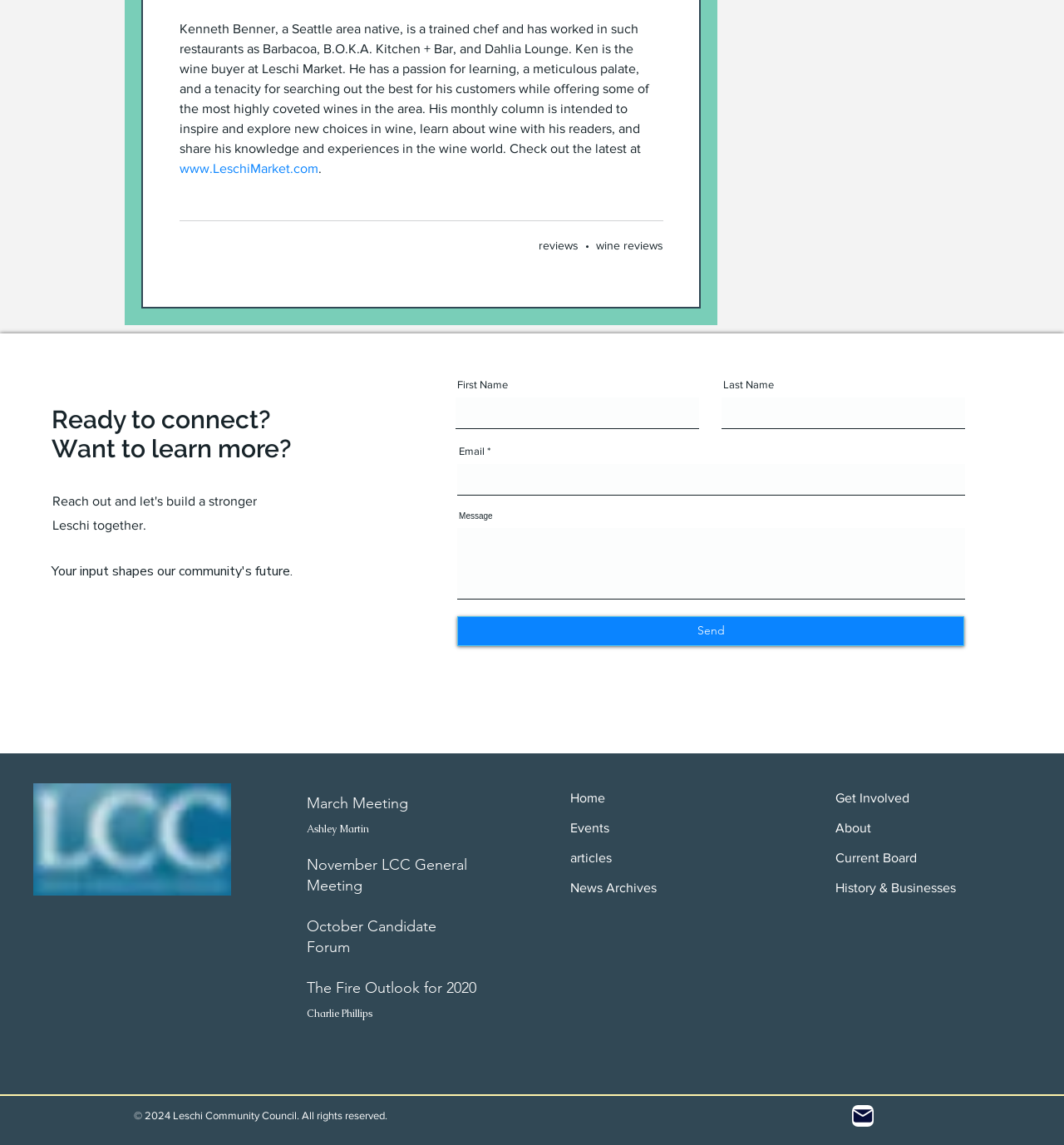Using the webpage screenshot, locate the HTML element that fits the following description and provide its bounding box: "Send".

[0.43, 0.538, 0.906, 0.564]